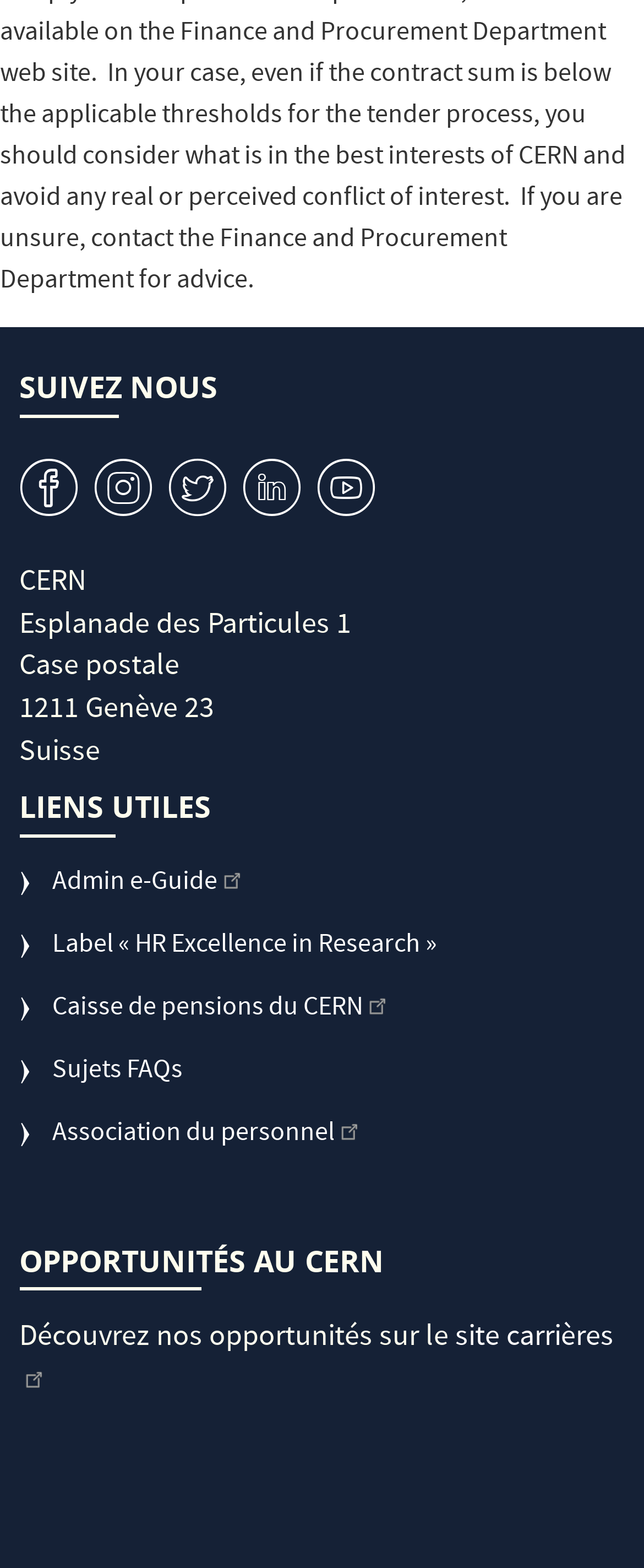Extract the bounding box coordinates for the HTML element that matches this description: "site carrières(le lien est externe)". The coordinates should be four float numbers between 0 and 1, i.e., [left, top, right, bottom].

[0.03, 0.84, 0.953, 0.896]